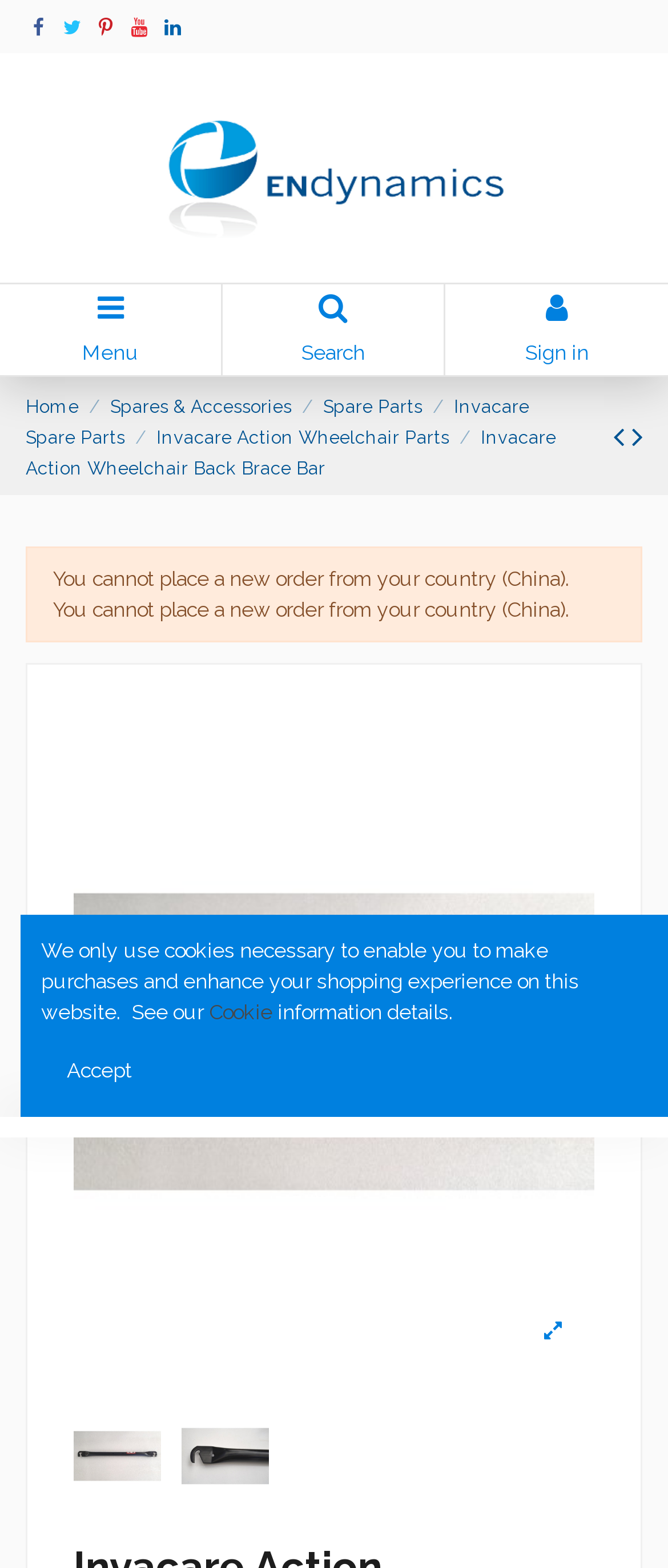Locate the bounding box coordinates of the area to click to fulfill this instruction: "sign in to account". The bounding box should be presented as four float numbers between 0 and 1, in the order [left, top, right, bottom].

[0.667, 0.181, 1.0, 0.241]